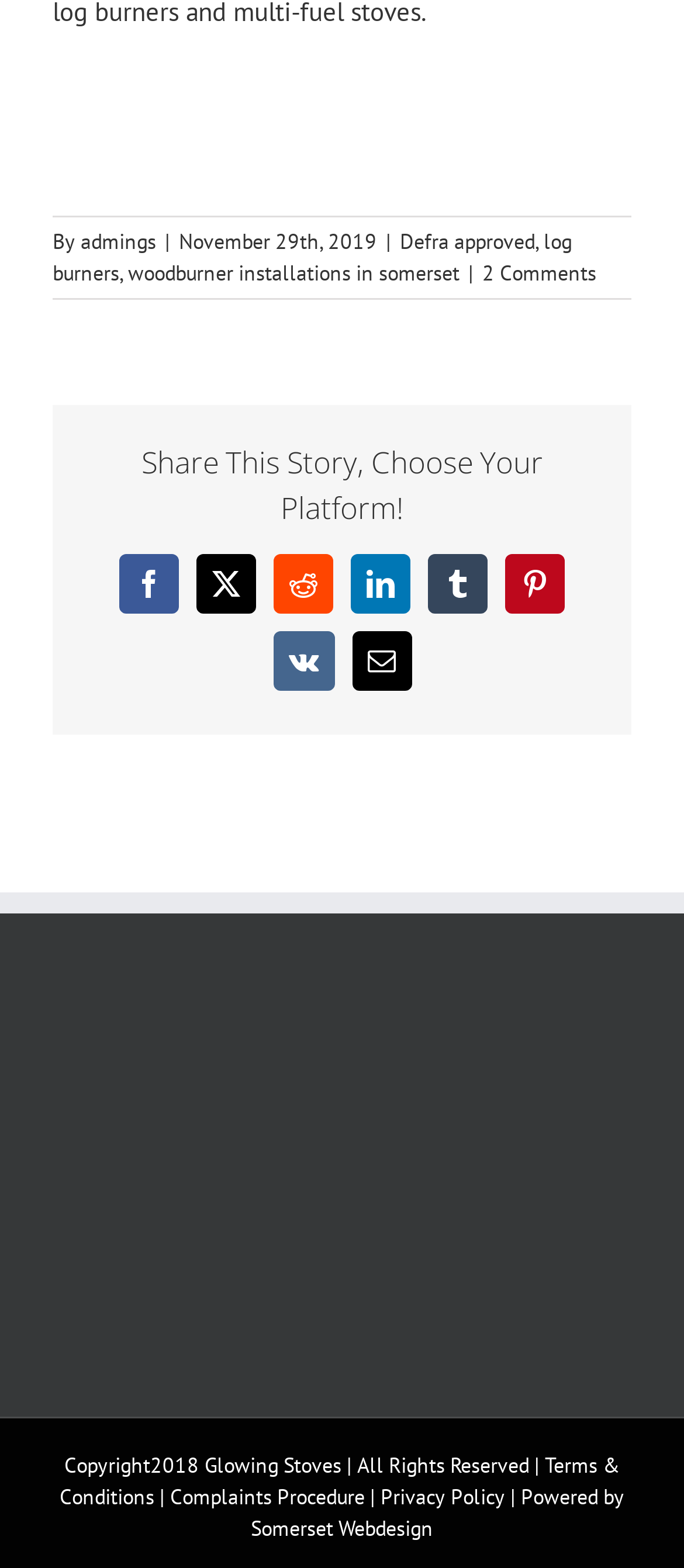Identify the bounding box coordinates for the UI element mentioned here: "Tumblr". Provide the coordinates as four float values between 0 and 1, i.e., [left, top, right, bottom].

[0.626, 0.353, 0.713, 0.391]